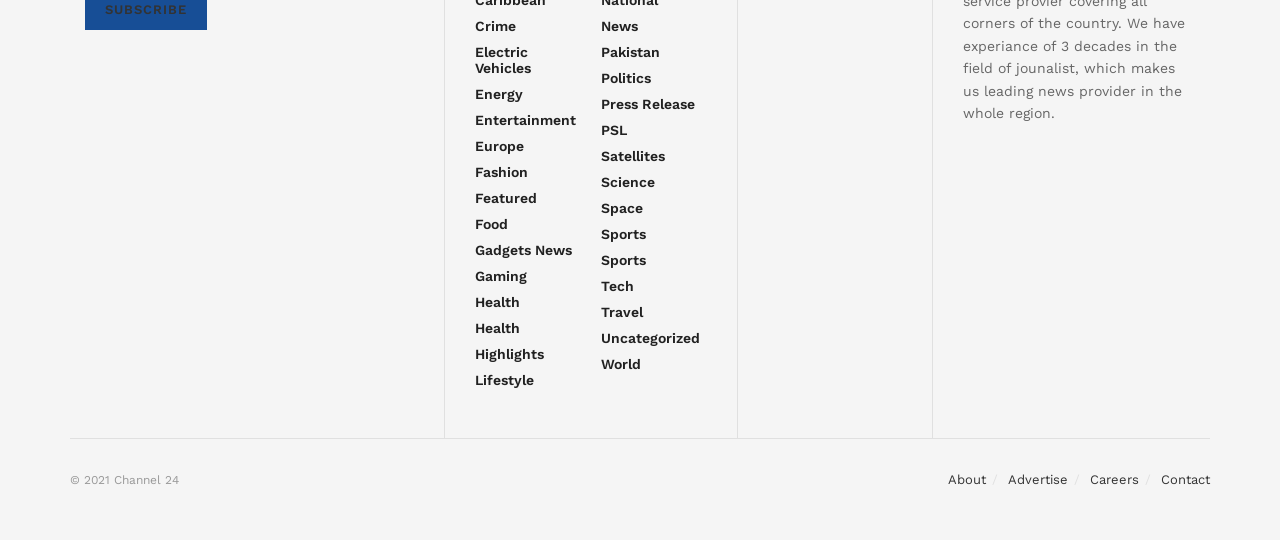What is the category of the link 'PSL'? From the image, respond with a single word or brief phrase.

Sports